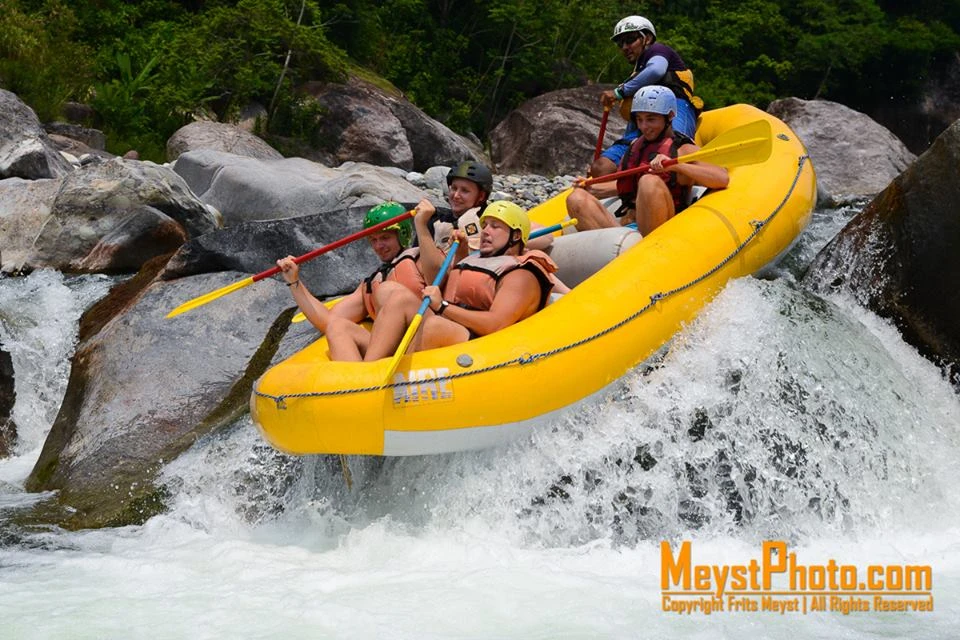Give a thorough explanation of the elements present in the image.

In this exhilarating scene, a group of adventurers is captured mid-rapids on the Cangrejal River, known for its stunning natural beauty and thrilling white water rafting experiences. They are navigating a class III+ rapid in a vibrant yellow raft, showcasing the combination of teamwork and excitement required for this adrenaline-pumping sport. The participants wear helmets and life jackets, indicating their commitment to safety while enjoying the rush of the water splashing against the raft and the massive rocks that line the riverbed. This image exemplifies the incredible outdoor adventure opportunities offered in La Ceiba, Honduras, particularly for those looking to explore the pristine landscapes of the Nombre de Dios Mountains through thrilling water sports.